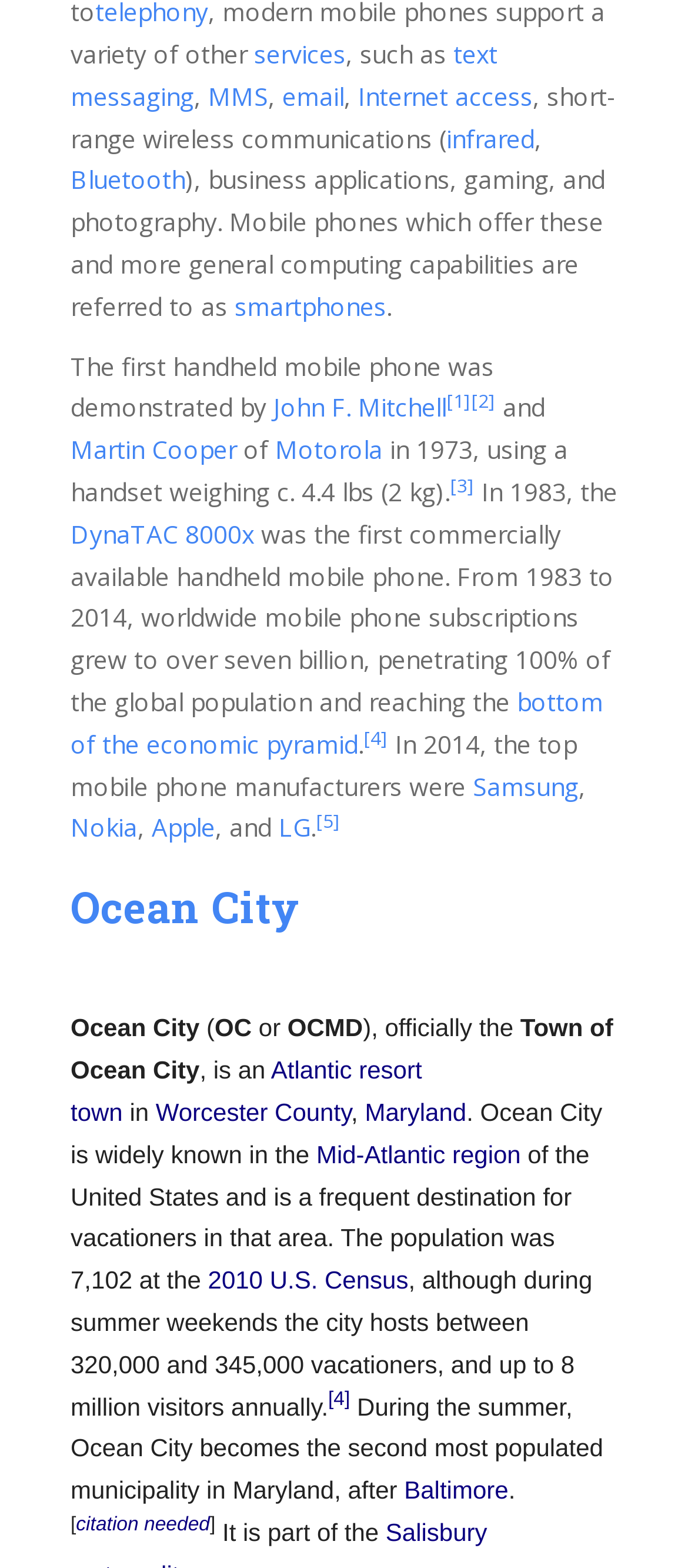Refer to the image and provide a thorough answer to this question:
What is the first handheld mobile phone demonstrated by?

The answer can be found in the paragraph that starts with 'The first handheld mobile phone was demonstrated by...' where it mentions John F. Mitchell as the person who demonstrated the first handheld mobile phone.